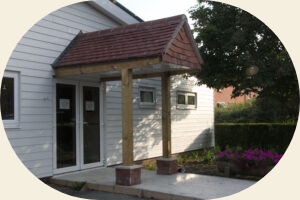Generate a detailed caption that describes the image.

The image features the entrance of the Frittenden Memorial Hall, showcasing a charming porch structure. This newly constructed porch is supported by wooden posts and features a sloping roof covered with traditional tiles, adding a classic aesthetic to the building. Surrounding the entrance, there is a well-maintained area with greenery and vibrant flowers, contributing to the inviting atmosphere of the hall. The overall design reflects the hall's community spirit and serves as a welcoming point for visitors, emphasizing recent renovations aimed at enhancing the space for events and gatherings.